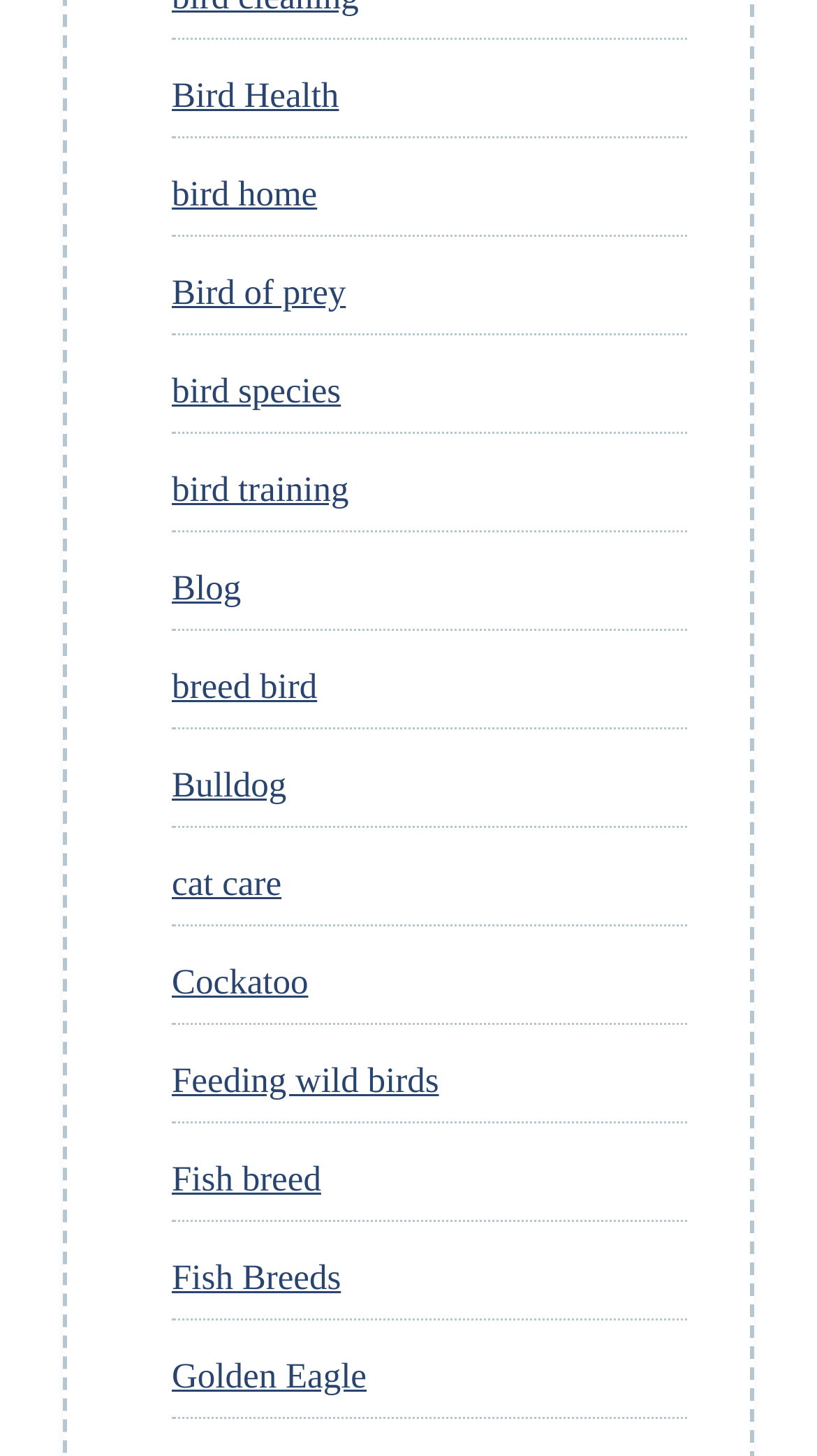Determine the bounding box coordinates for the element that should be clicked to follow this instruction: "click on Bird Health". The coordinates should be given as four float numbers between 0 and 1, in the format [left, top, right, bottom].

[0.21, 0.052, 0.415, 0.08]